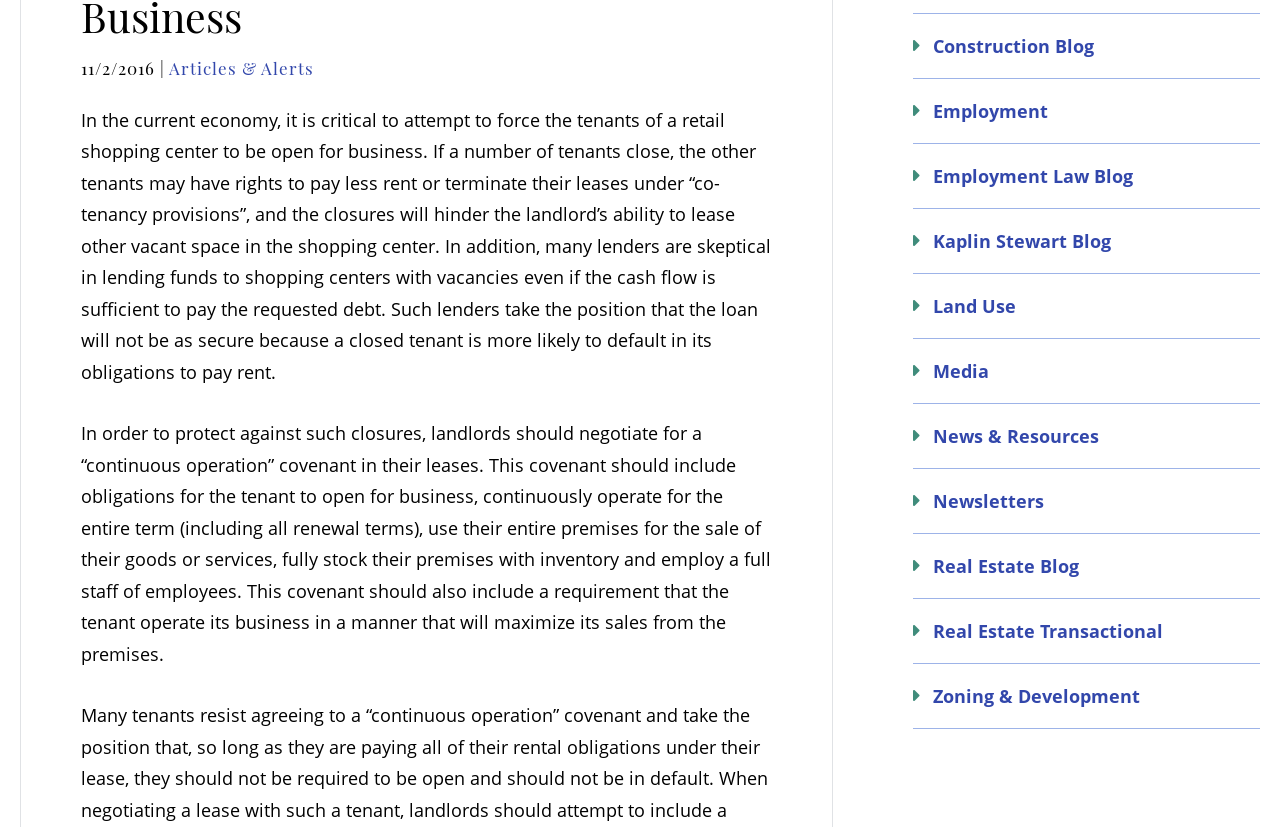Predict the bounding box of the UI element that fits this description: "Land Use".

[0.714, 0.331, 0.984, 0.41]